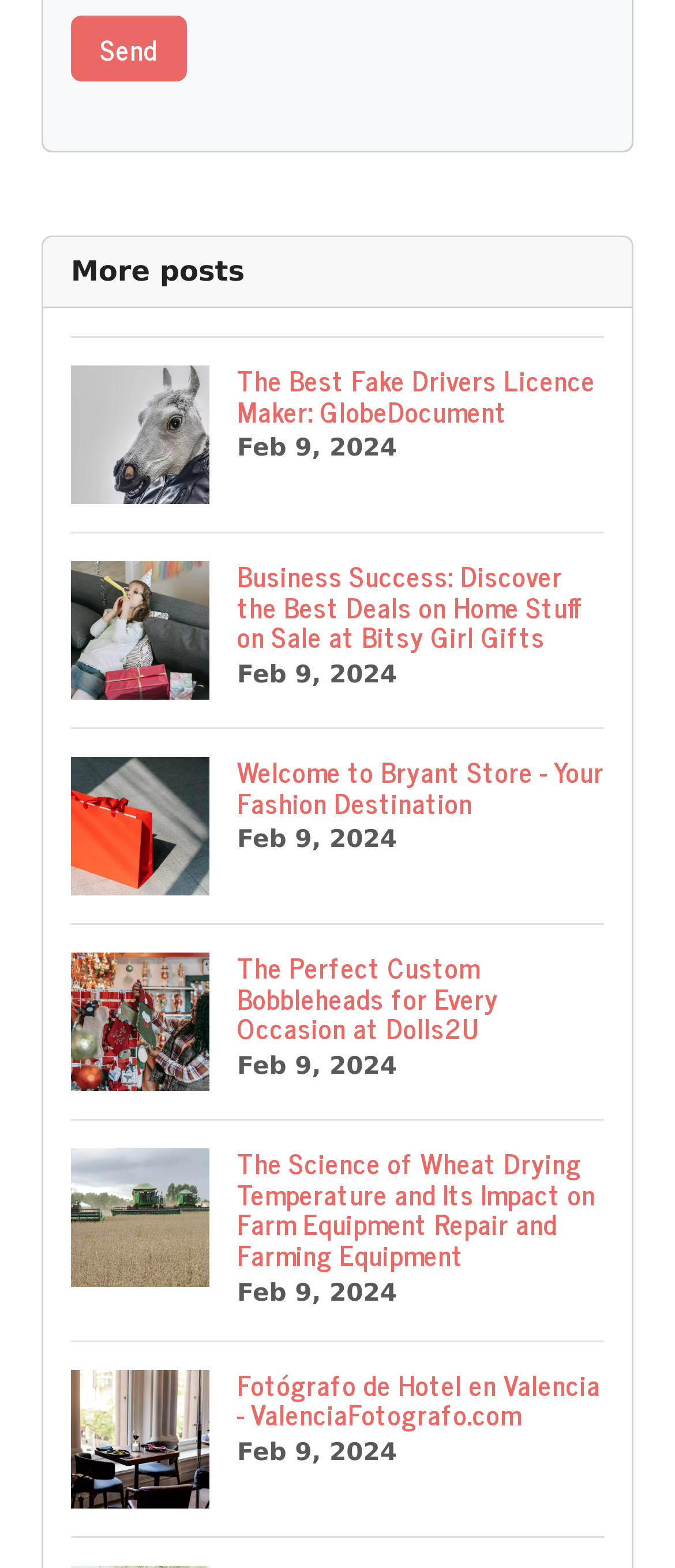Please respond to the question using a single word or phrase:
What is the purpose of the 'More posts' text?

Navigation